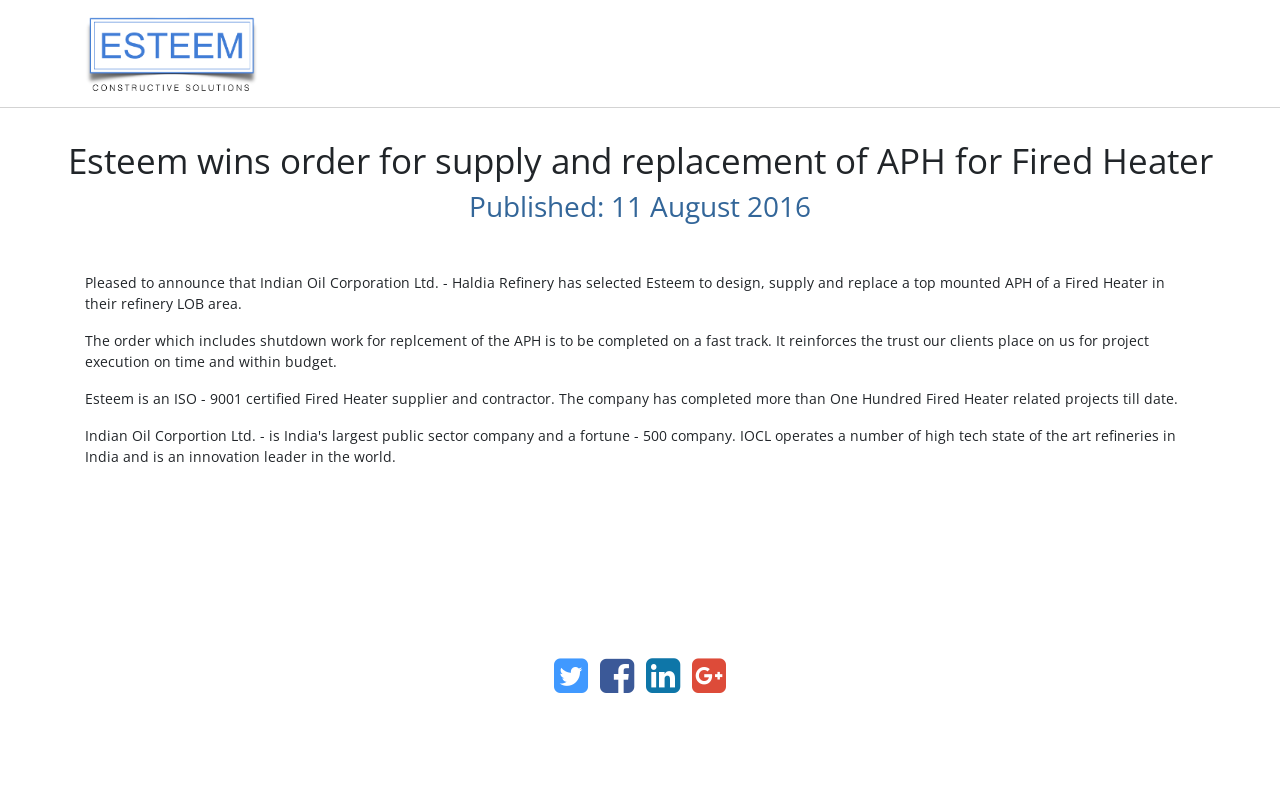Please identify the bounding box coordinates for the region that you need to click to follow this instruction: "Click the Home button".

[0.23, 0.067, 0.273, 0.113]